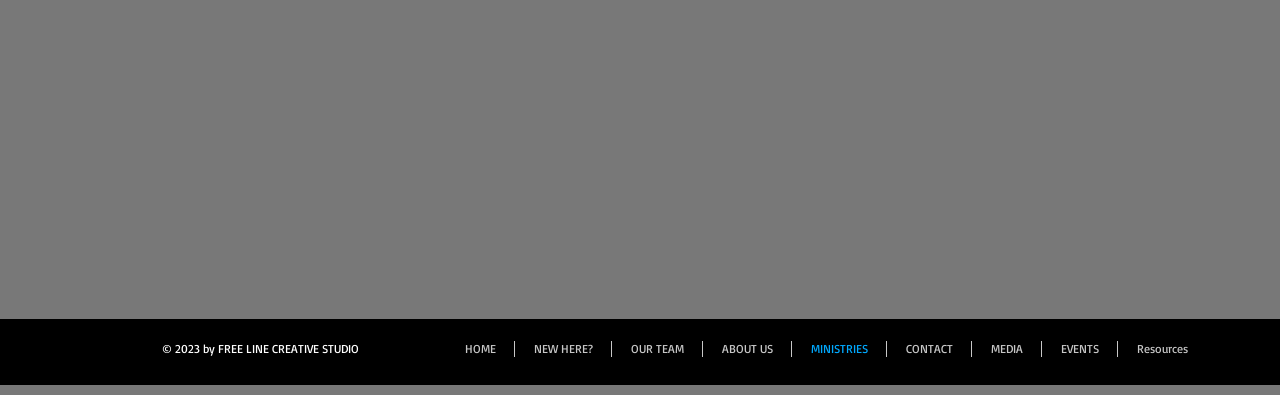Give a short answer to this question using one word or a phrase:
What is the purpose of the 'MINISTRIES' link?

To access ministry-related information